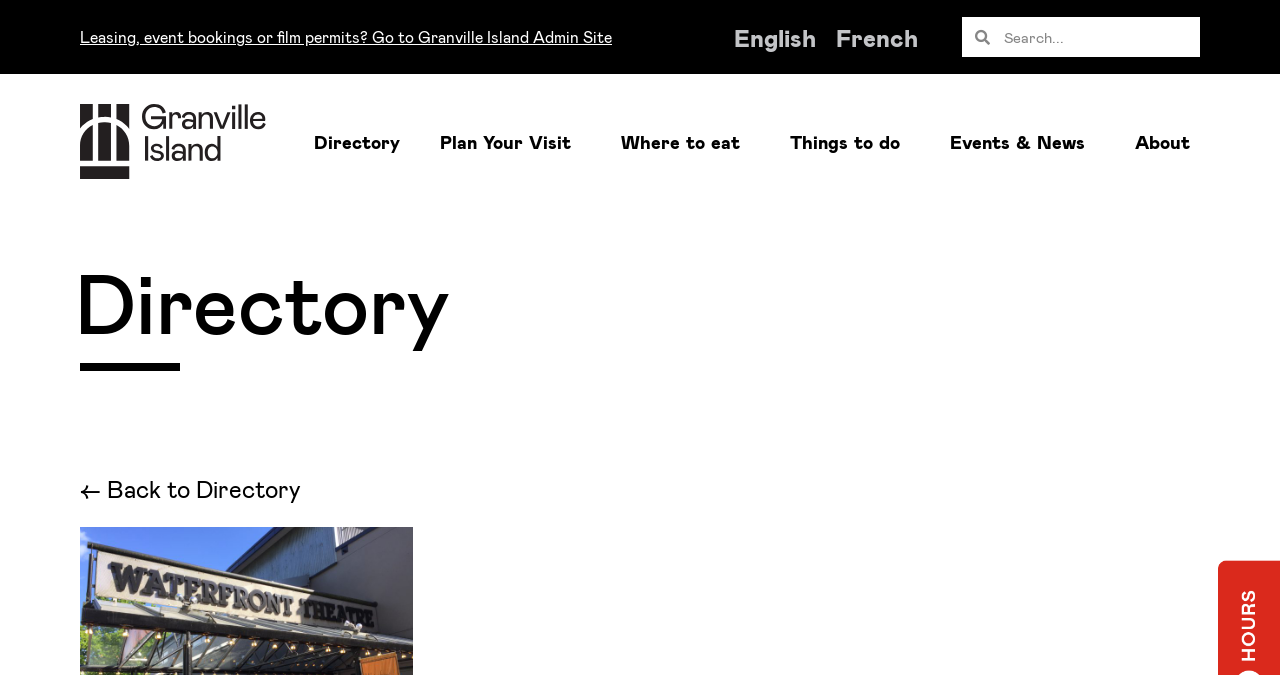What is the name of the theatre?
Answer the question with a single word or phrase derived from the image.

Waterfront Theatre